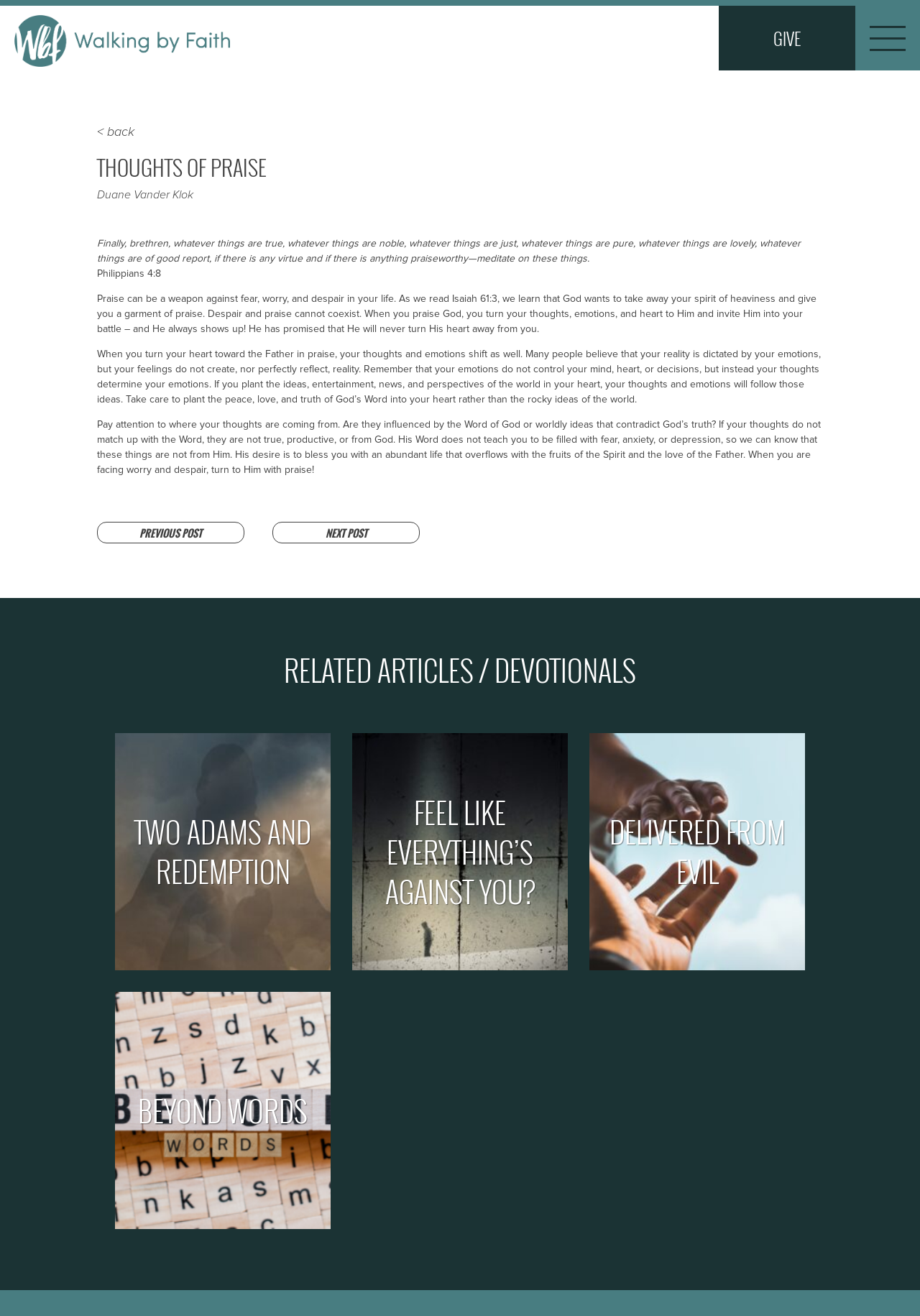What is the purpose of praise according to the text?
Kindly offer a comprehensive and detailed response to the question.

I read the StaticText element [50] and found that it mentions the purpose of praise, which is to turn one's thoughts, emotions, and heart to God and invite Him into one's battle.